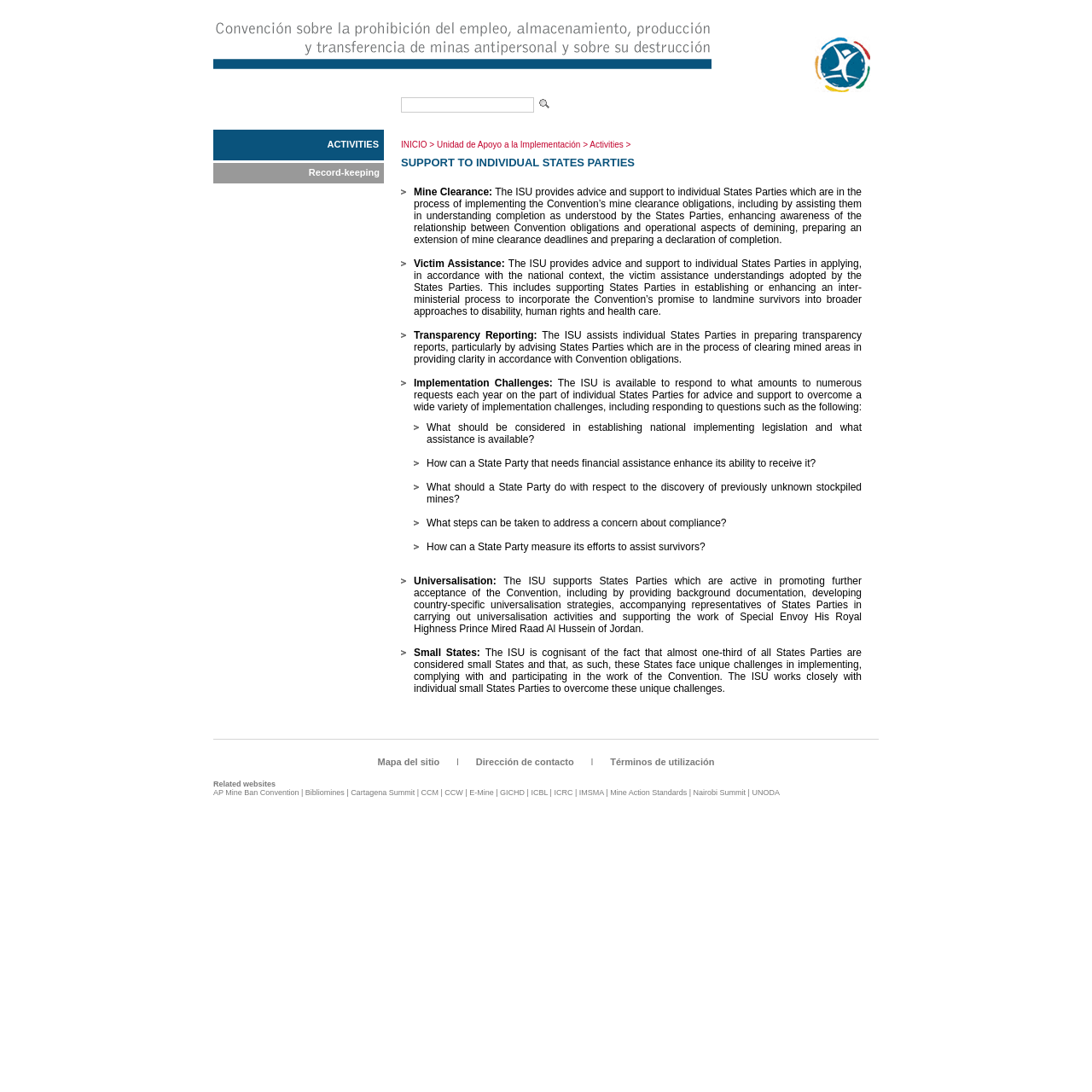How many types of implementation challenges does the ISU respond to?
Analyze the screenshot and provide a detailed answer to the question.

The webpage states that the ISU is available to respond to what amounts to numerous requests each year on the part of individual States Parties for advice and support to overcome a wide variety of implementation challenges, including responding to questions such as what should be considered in establishing national implementing legislation and what assistance is available, how can a State Party that needs financial assistance enhance its ability to receive it, and more.